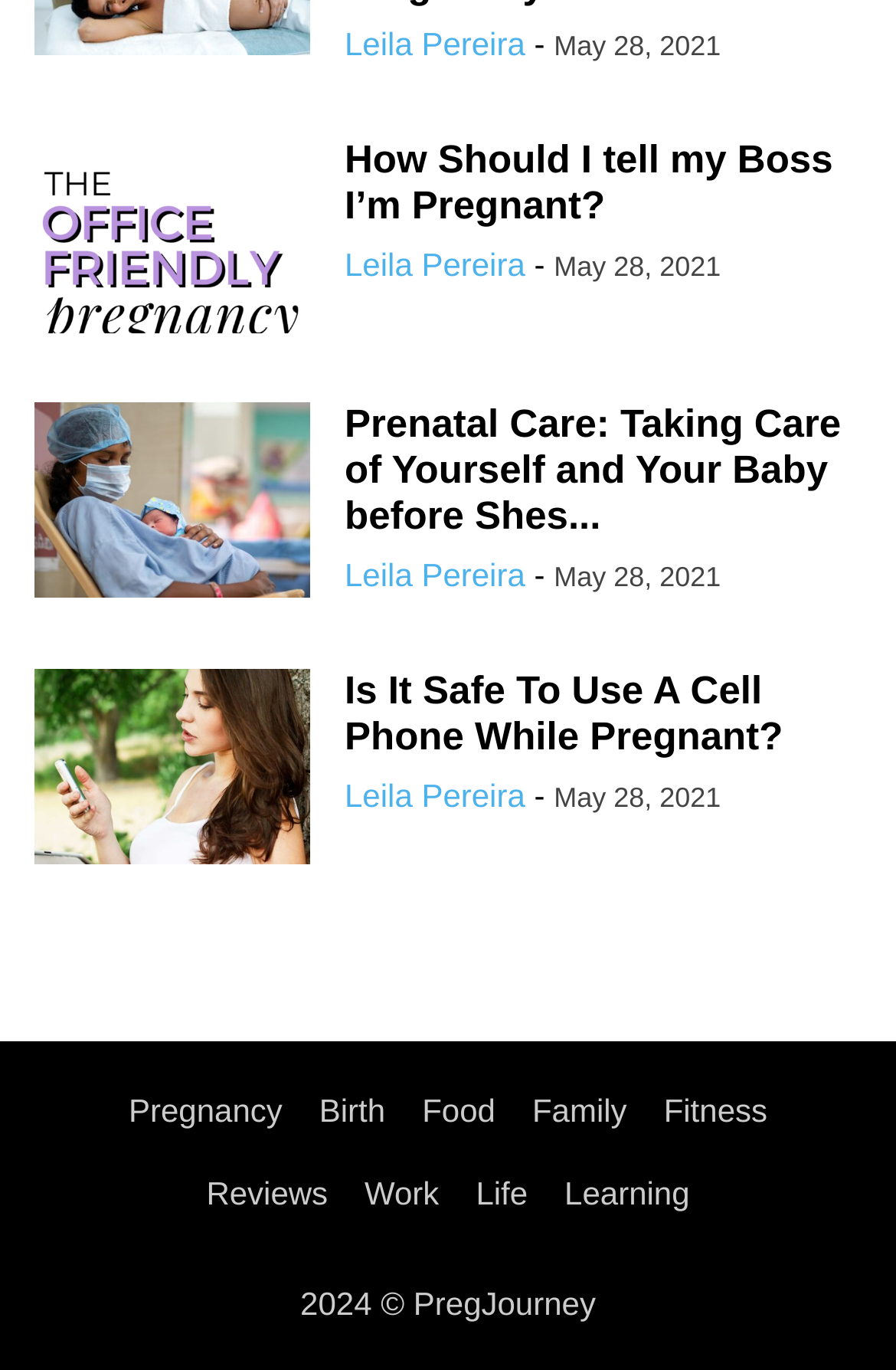Provide the bounding box coordinates for the area that should be clicked to complete the instruction: "Check the copyright information".

[0.335, 0.938, 0.665, 0.965]